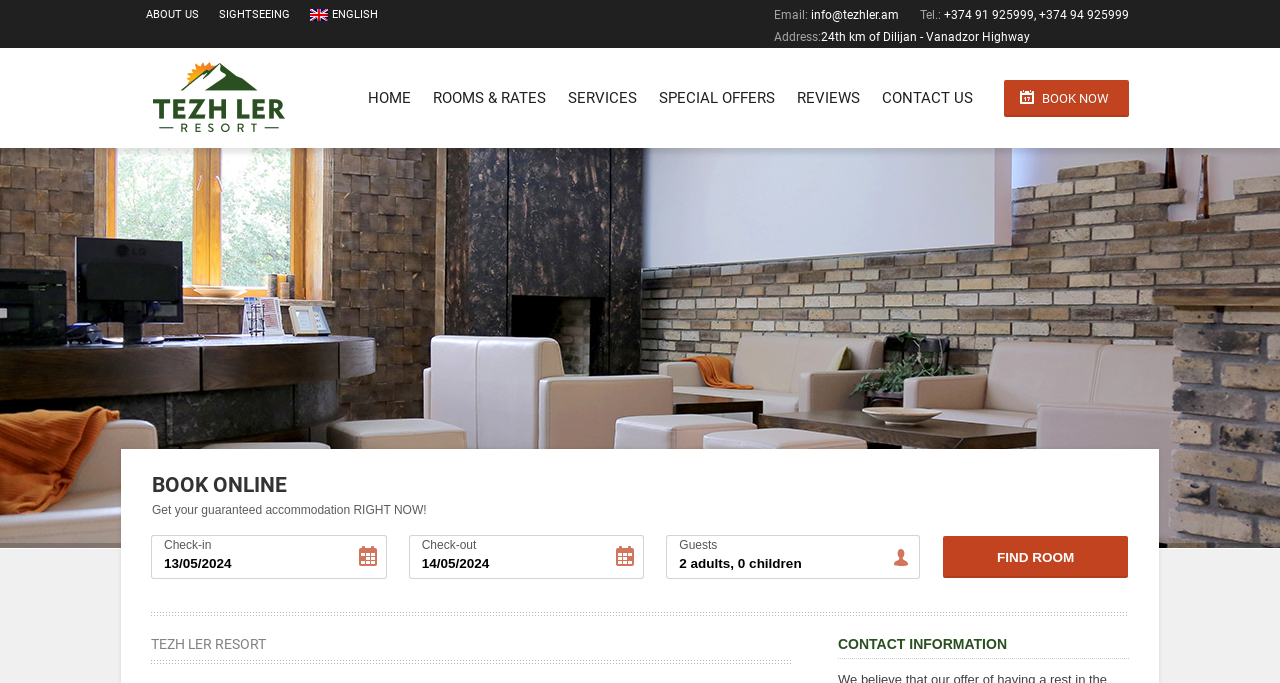Pinpoint the bounding box coordinates for the area that should be clicked to perform the following instruction: "View Tezh Ler Resort's homepage".

[0.279, 0.07, 0.33, 0.217]